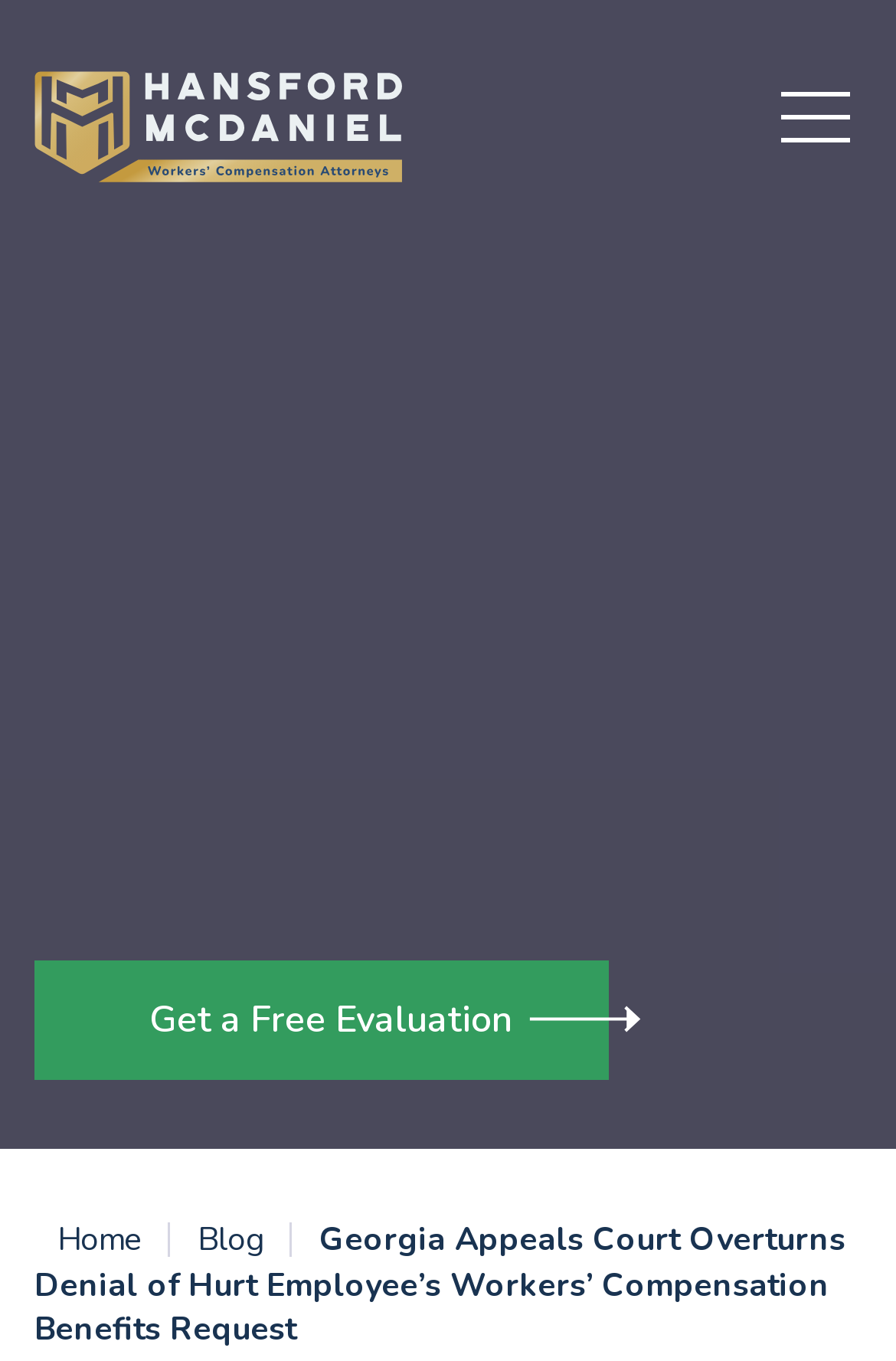What is the topic of the article on this webpage?
Can you offer a detailed and complete answer to this question?

The article title is 'Georgia Appeals Court Overturns Denial of Hurt Employee’s Workers’ Compensation Benefits Request', which suggests that the topic of the article is related to workers' compensation benefits.